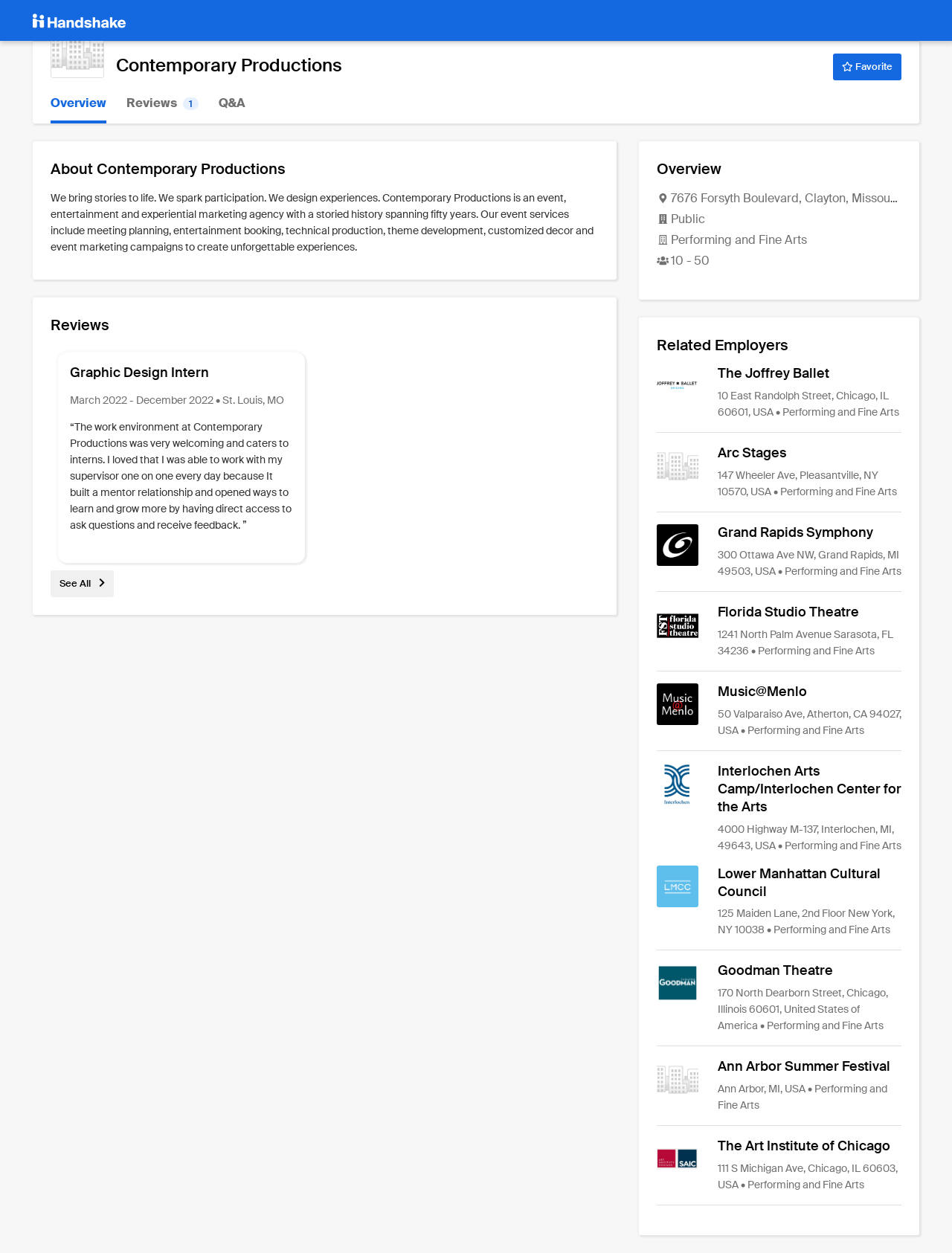Identify the bounding box coordinates for the region of the element that should be clicked to carry out the instruction: "View all reviews". The bounding box coordinates should be four float numbers between 0 and 1, i.e., [left, top, right, bottom].

[0.053, 0.46, 0.12, 0.47]